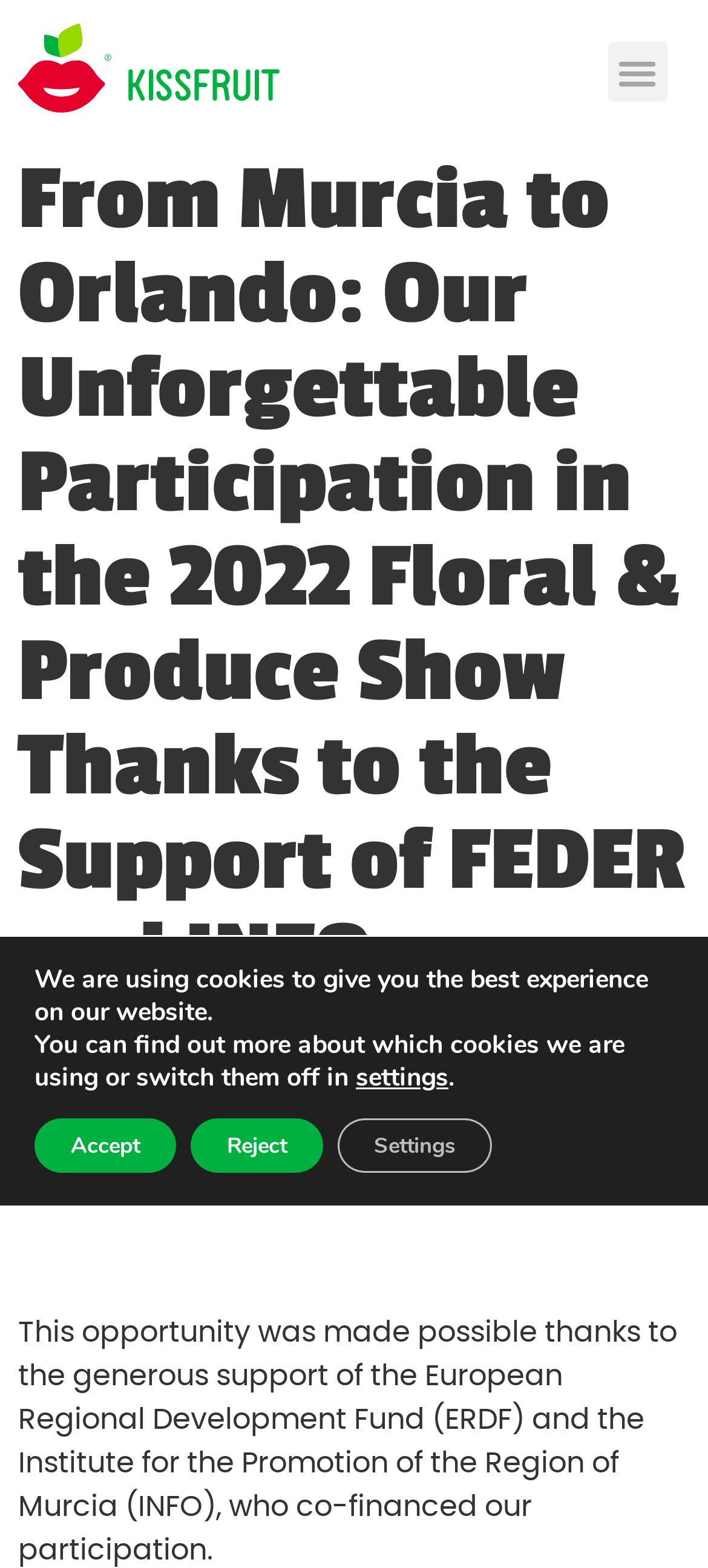Provide the bounding box coordinates of the HTML element this sentence describes: "Accept".

[0.049, 0.713, 0.249, 0.748]